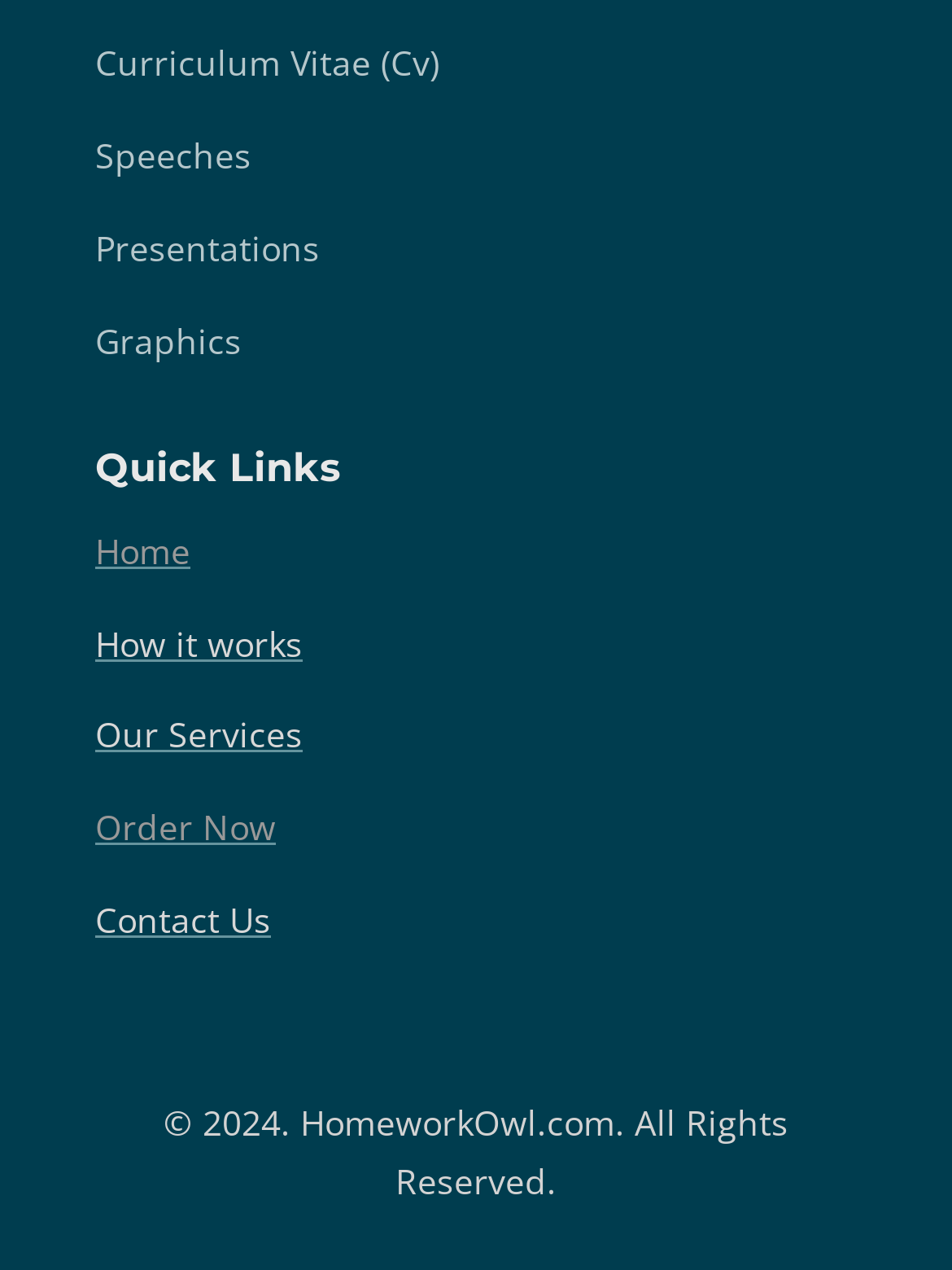Predict the bounding box for the UI component with the following description: "Therapy Connection".

None